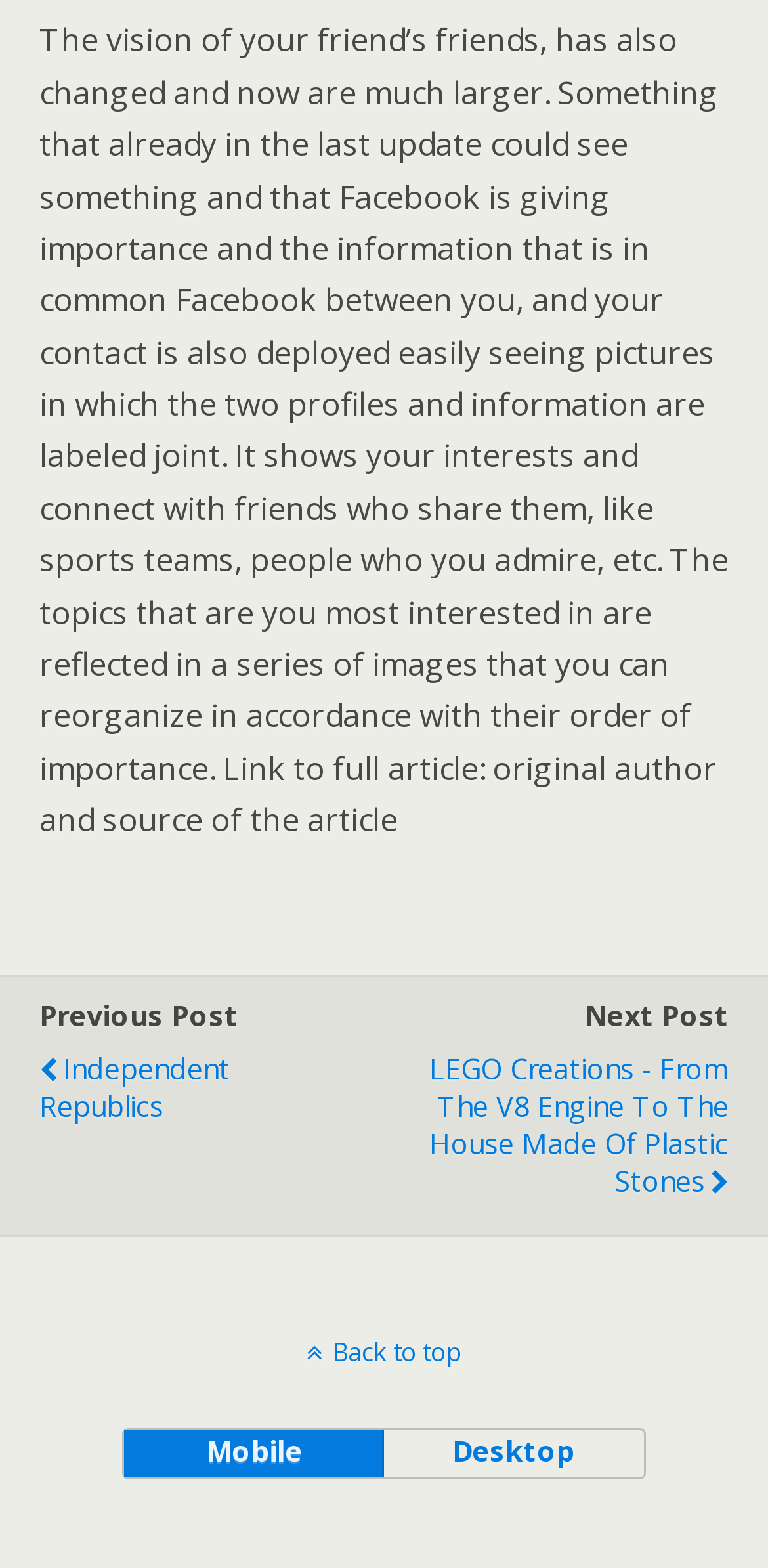Please specify the bounding box coordinates in the format (top-left x, top-left y, bottom-right x, bottom-right y), with all values as floating point numbers between 0 and 1. Identify the bounding box of the UI element described by: name="s" placeholder="Search …" title="Search for:"

None